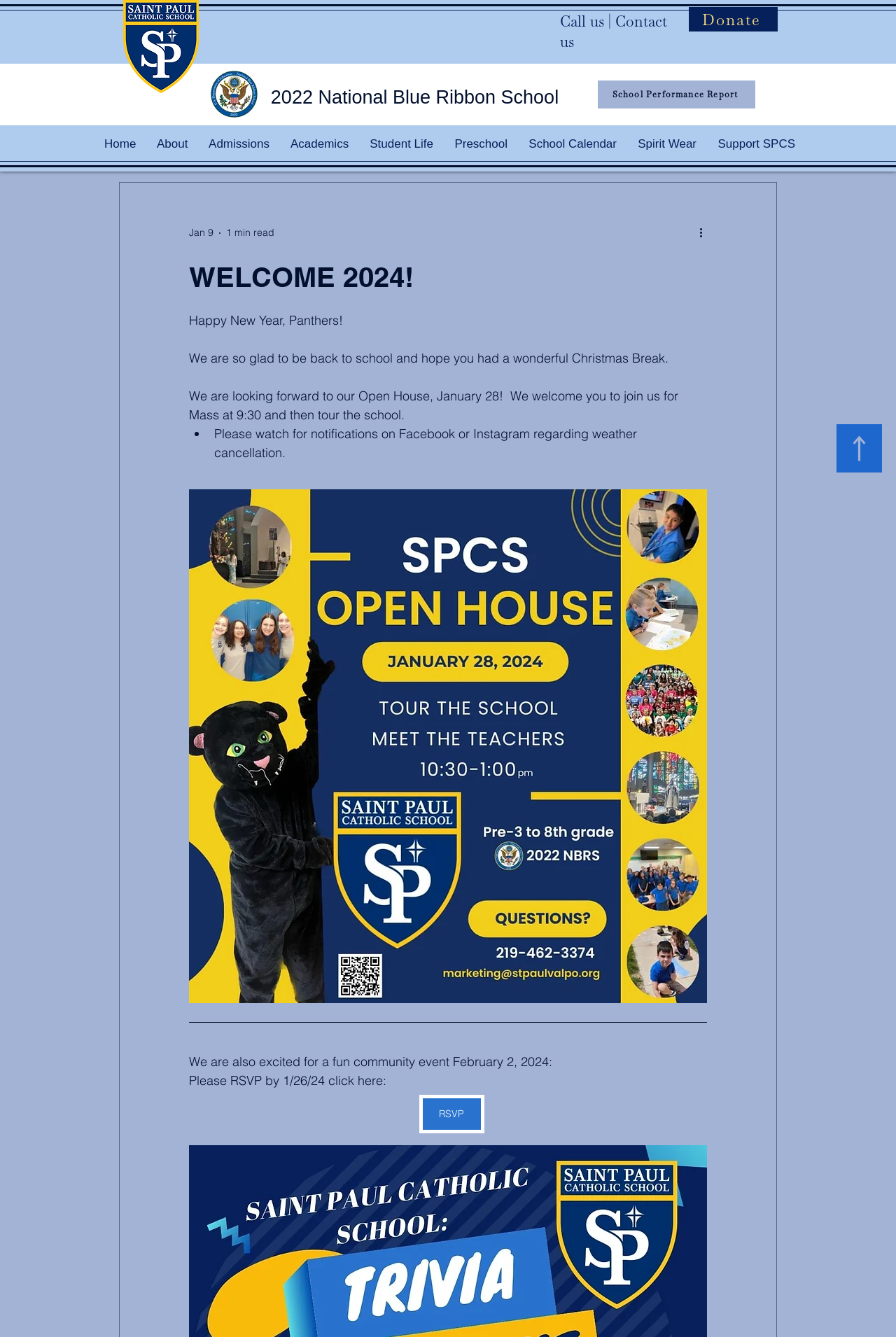Locate the bounding box coordinates of the element to click to perform the following action: 'Donate'. The coordinates should be given as four float values between 0 and 1, in the form of [left, top, right, bottom].

[0.769, 0.005, 0.868, 0.024]